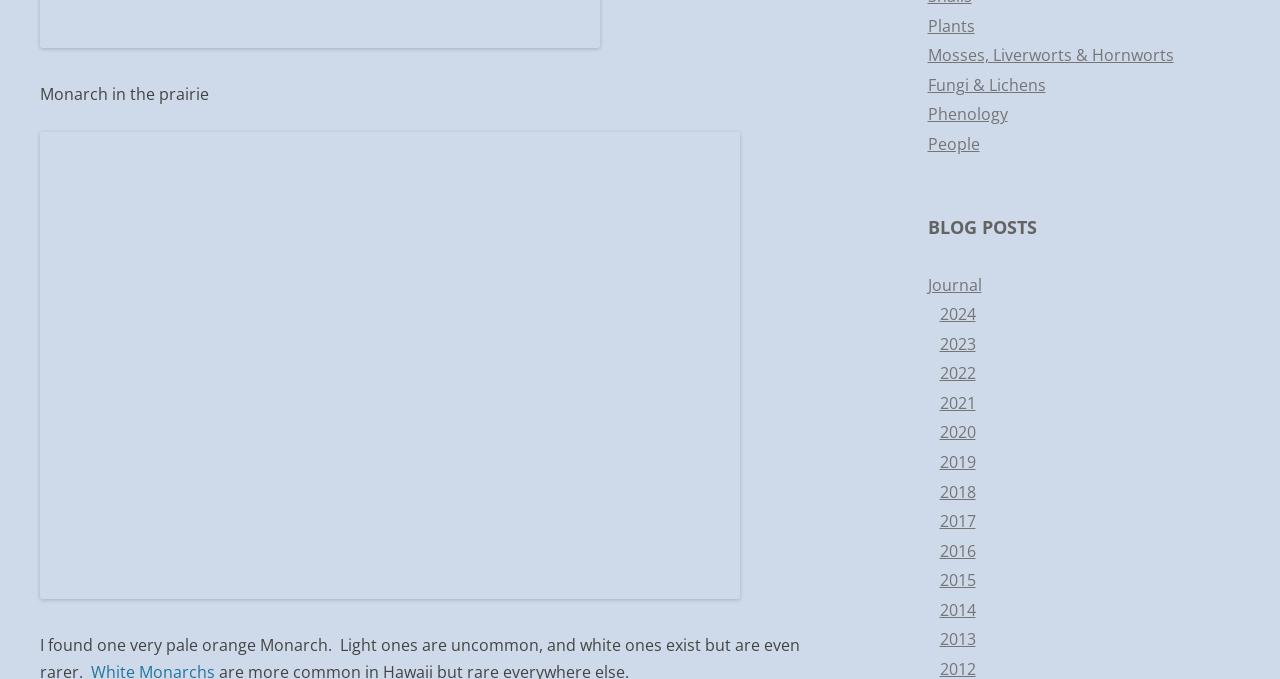Using the provided element description, identify the bounding box coordinates as (top-left x, top-left y, bottom-right x, bottom-right y). Ensure all values are between 0 and 1. Description: Mosses, Liverworts & Hornworts

[0.725, 0.065, 0.917, 0.098]